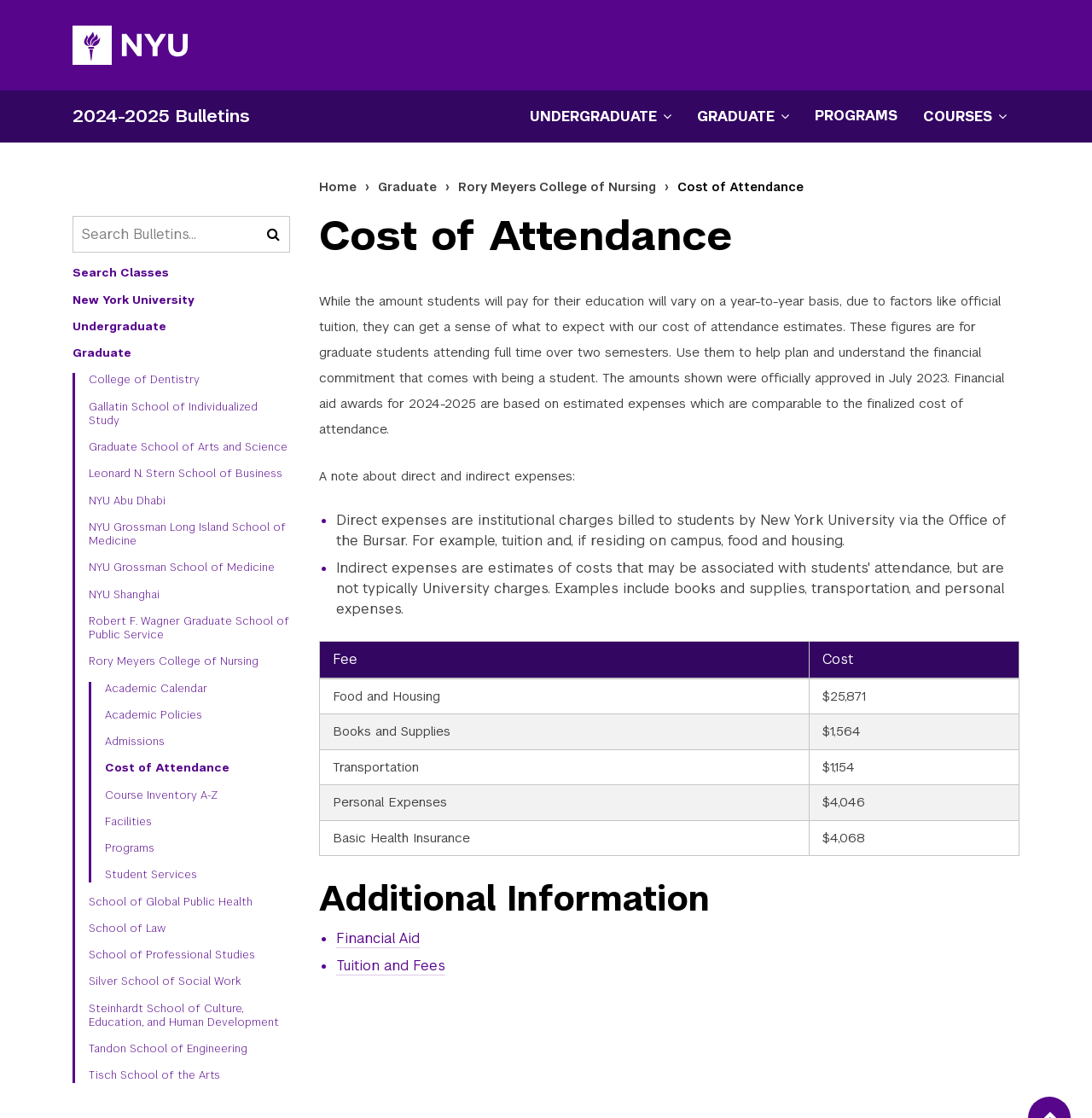Give a concise answer using one word or a phrase to the following question:
Where can I find more information about financial aid?

Financial Aid link